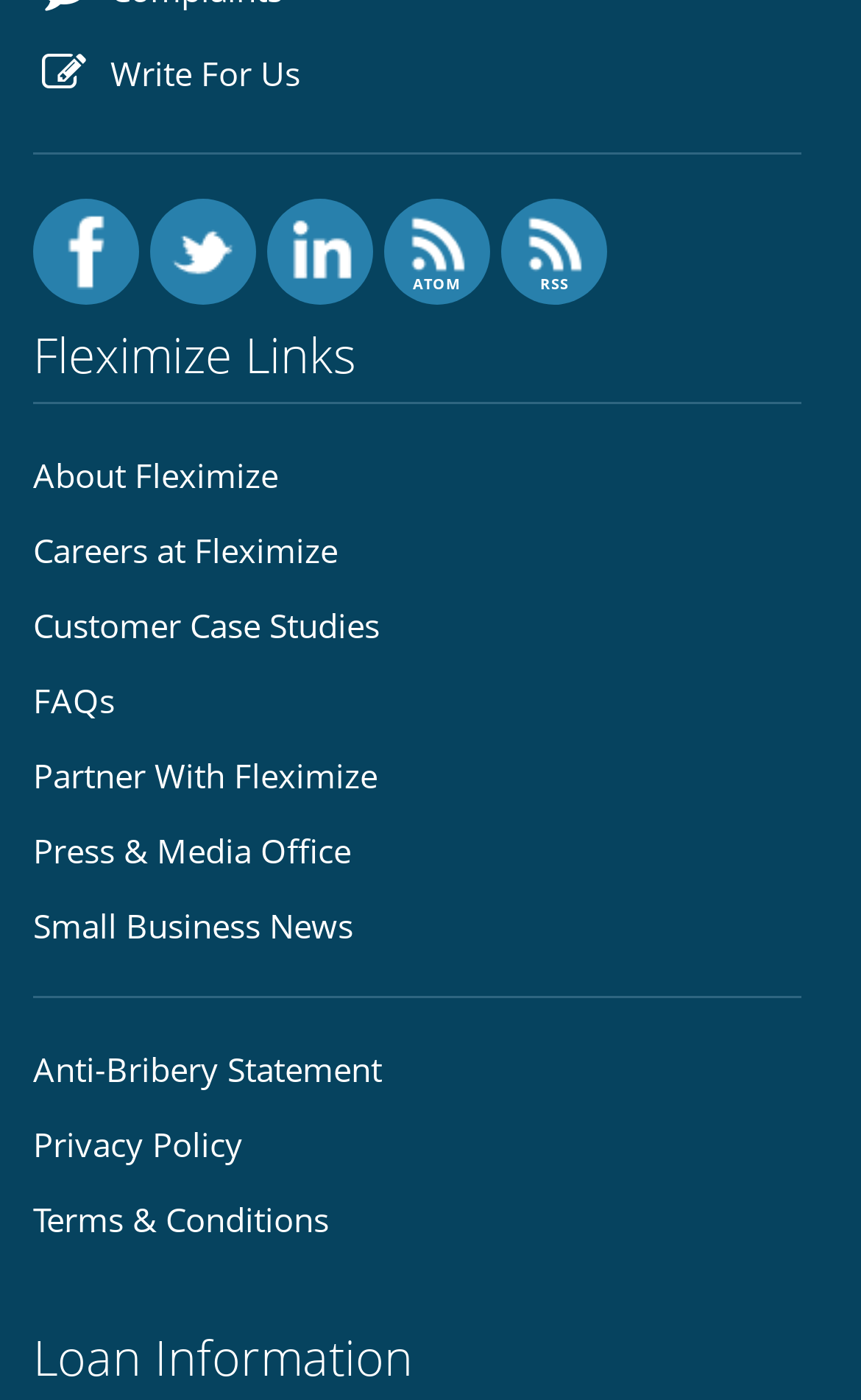Identify the bounding box coordinates of the HTML element based on this description: "Press & Media Office".

[0.038, 0.592, 0.408, 0.628]